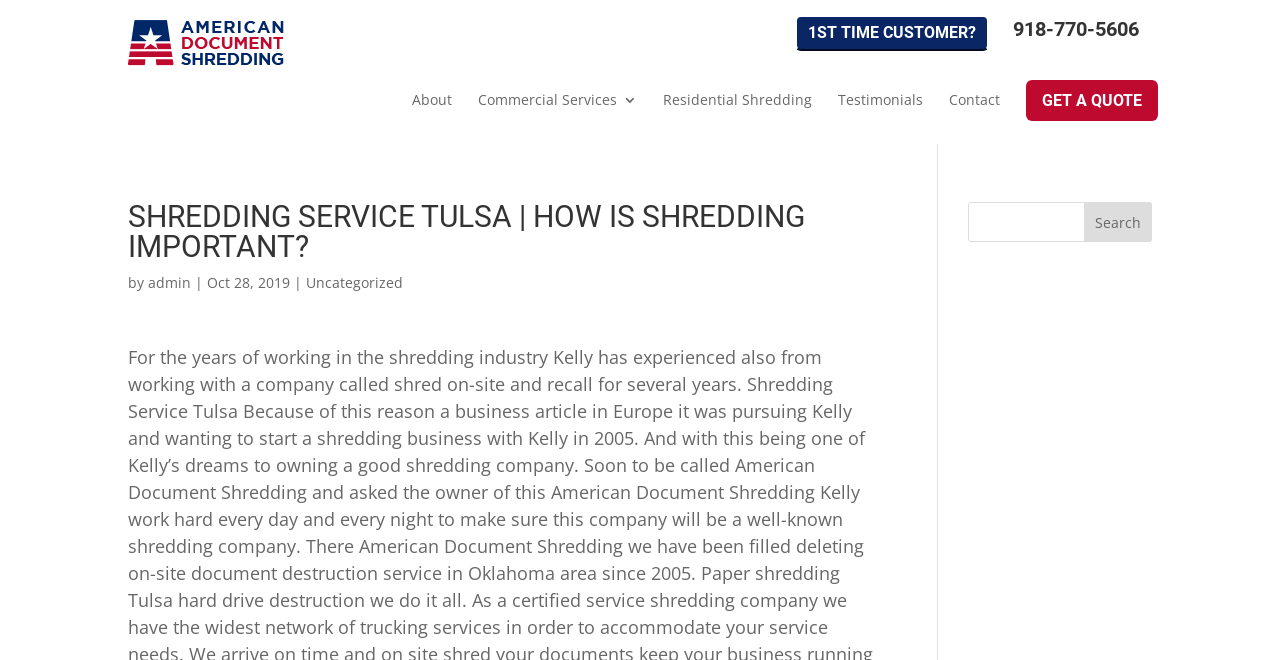Please determine the bounding box coordinates of the element to click on in order to accomplish the following task: "Get a quote". Ensure the coordinates are four float numbers ranging from 0 to 1, i.e., [left, top, right, bottom].

[0.802, 0.089, 0.905, 0.152]